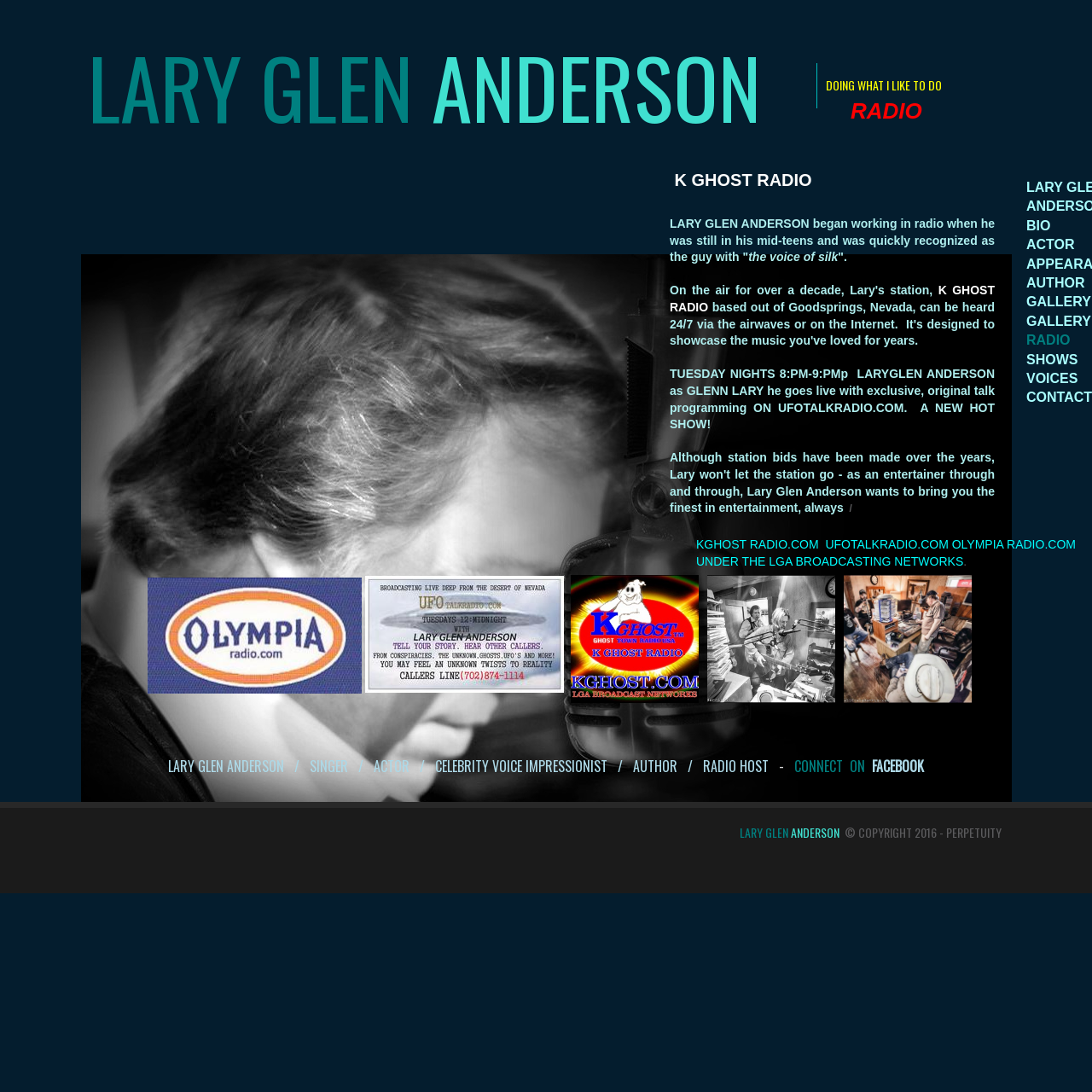What is the name of the radio show?
Using the image as a reference, give a one-word or short phrase answer.

KGHOST RADIO